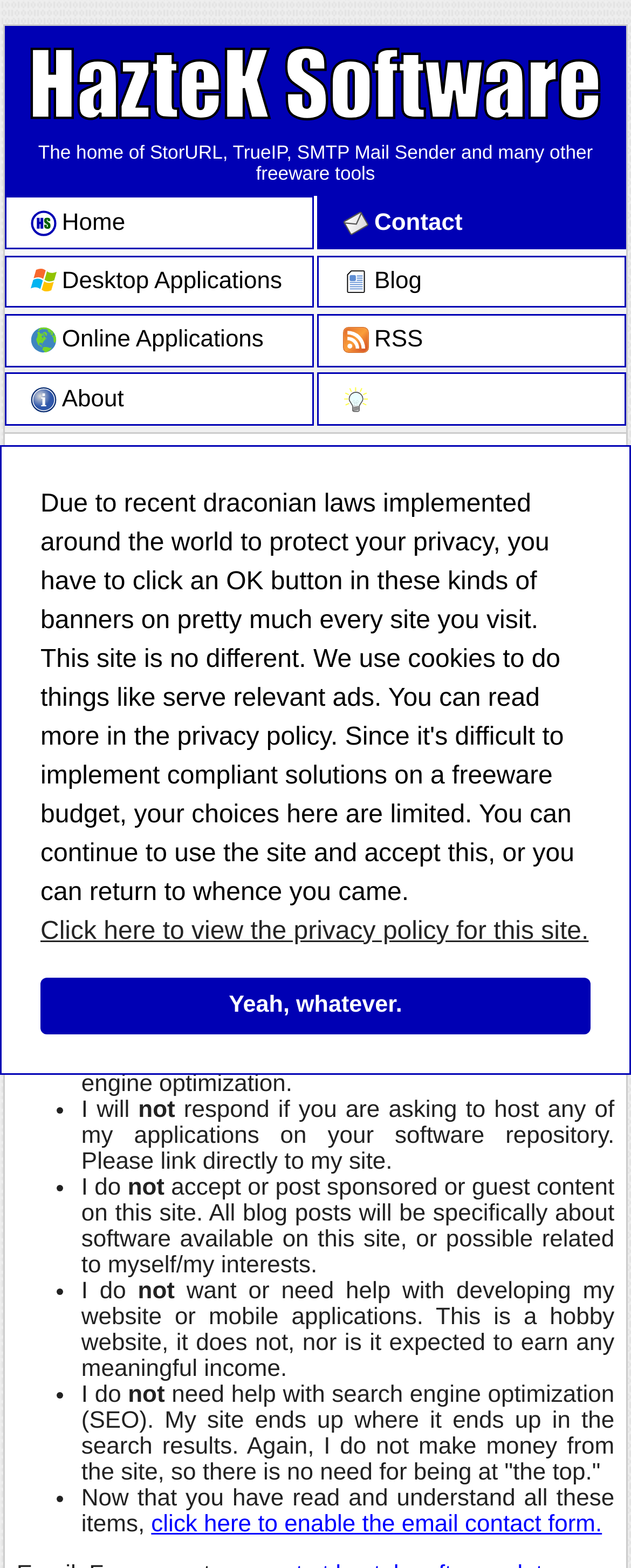What is the name of the software company?
Using the information from the image, answer the question thoroughly.

The name of the software company can be found in the heading element at the top of the webpage, which reads 'HazteK Software'.